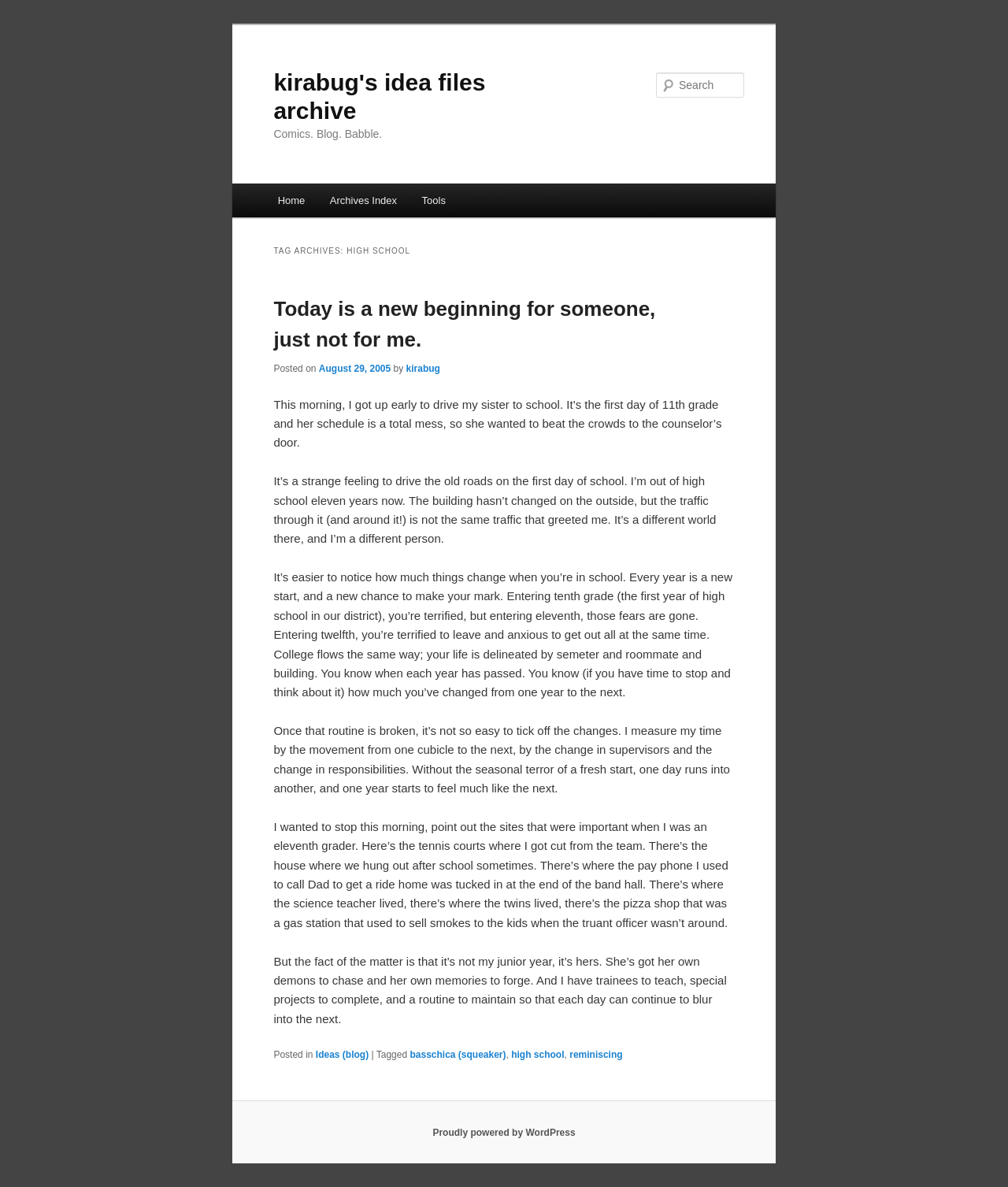Identify the bounding box for the UI element described as: "high school". Ensure the coordinates are four float numbers between 0 and 1, formatted as [left, top, right, bottom].

[0.507, 0.884, 0.56, 0.893]